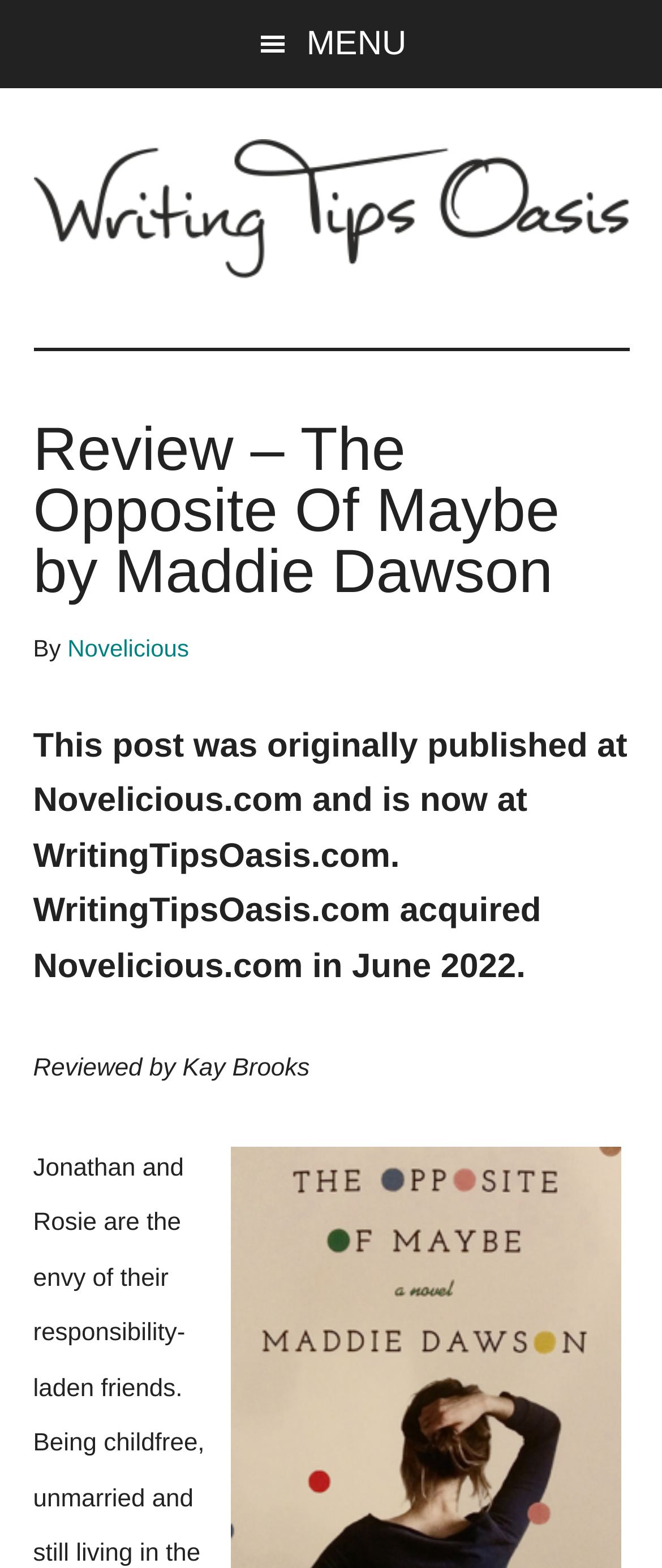Please look at the image and answer the question with a detailed explanation: Who reviewed the book?

I found the answer by looking at the static text element with the text 'Reviewed by Kay Brooks', which explicitly states the reviewer's name.